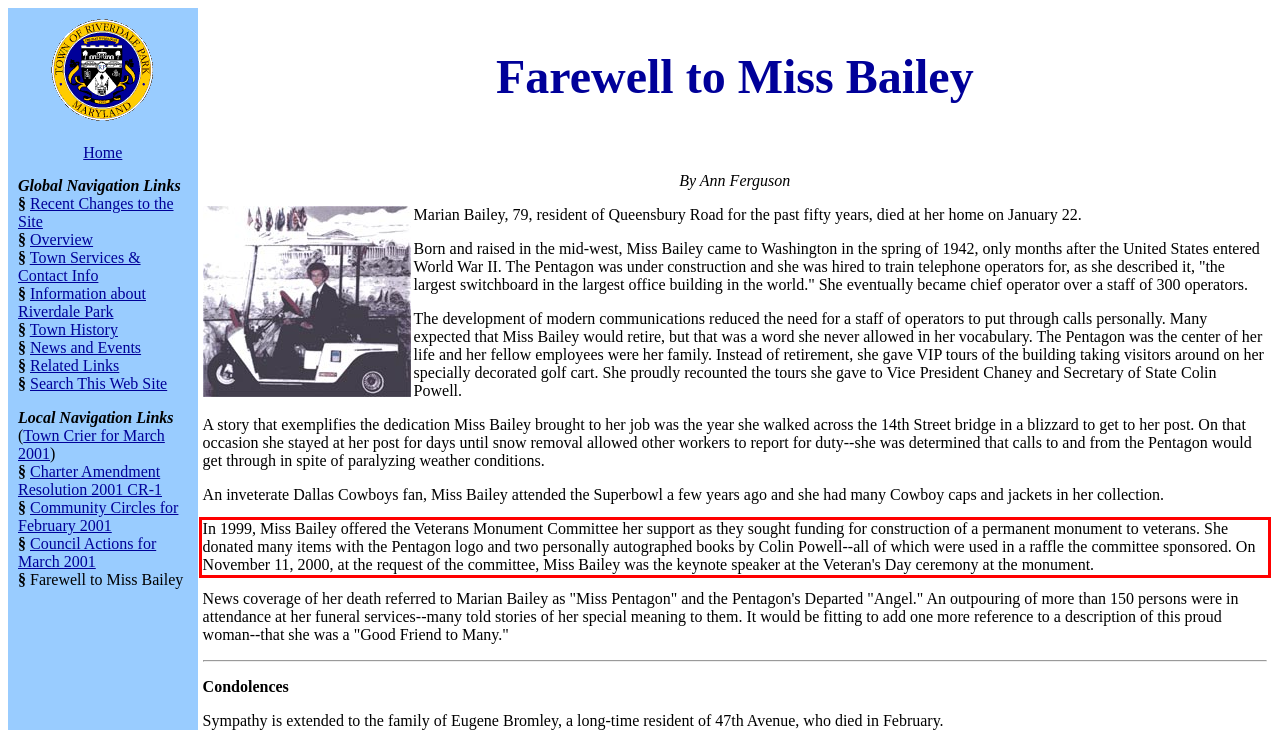Identify the text within the red bounding box on the webpage screenshot and generate the extracted text content.

In 1999, Miss Bailey offered the Veterans Monument Committee her support as they sought funding for construction of a permanent monument to veterans. She donated many items with the Pentagon logo and two personally autographed books by Colin Powell--all of which were used in a raffle the committee sponsored. On November 11, 2000, at the request of the committee, Miss Bailey was the keynote speaker at the Veteran's Day ceremony at the monument.